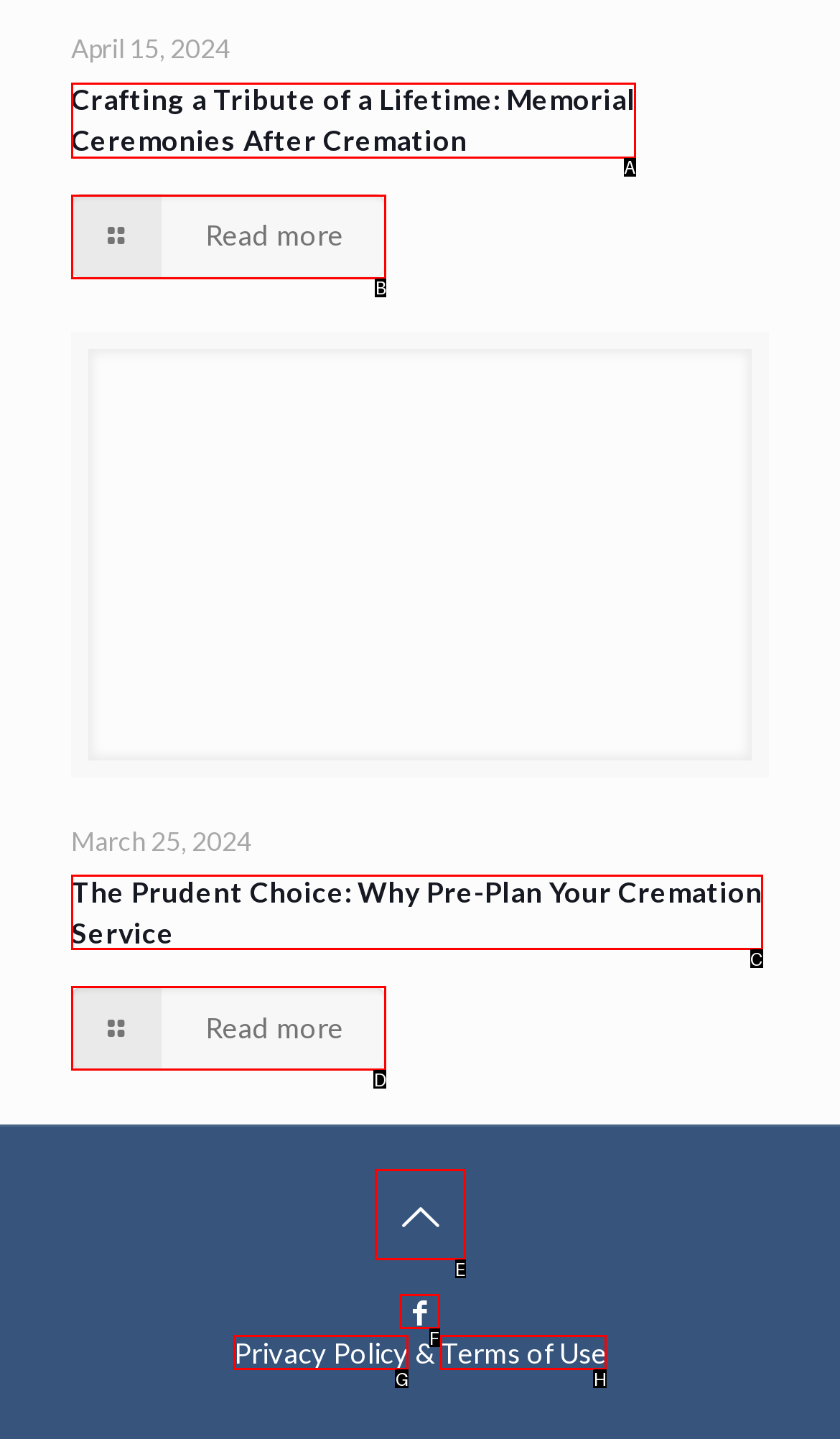Identify the HTML element to click to execute this task: Read more about pre-planning cremation services Respond with the letter corresponding to the proper option.

C